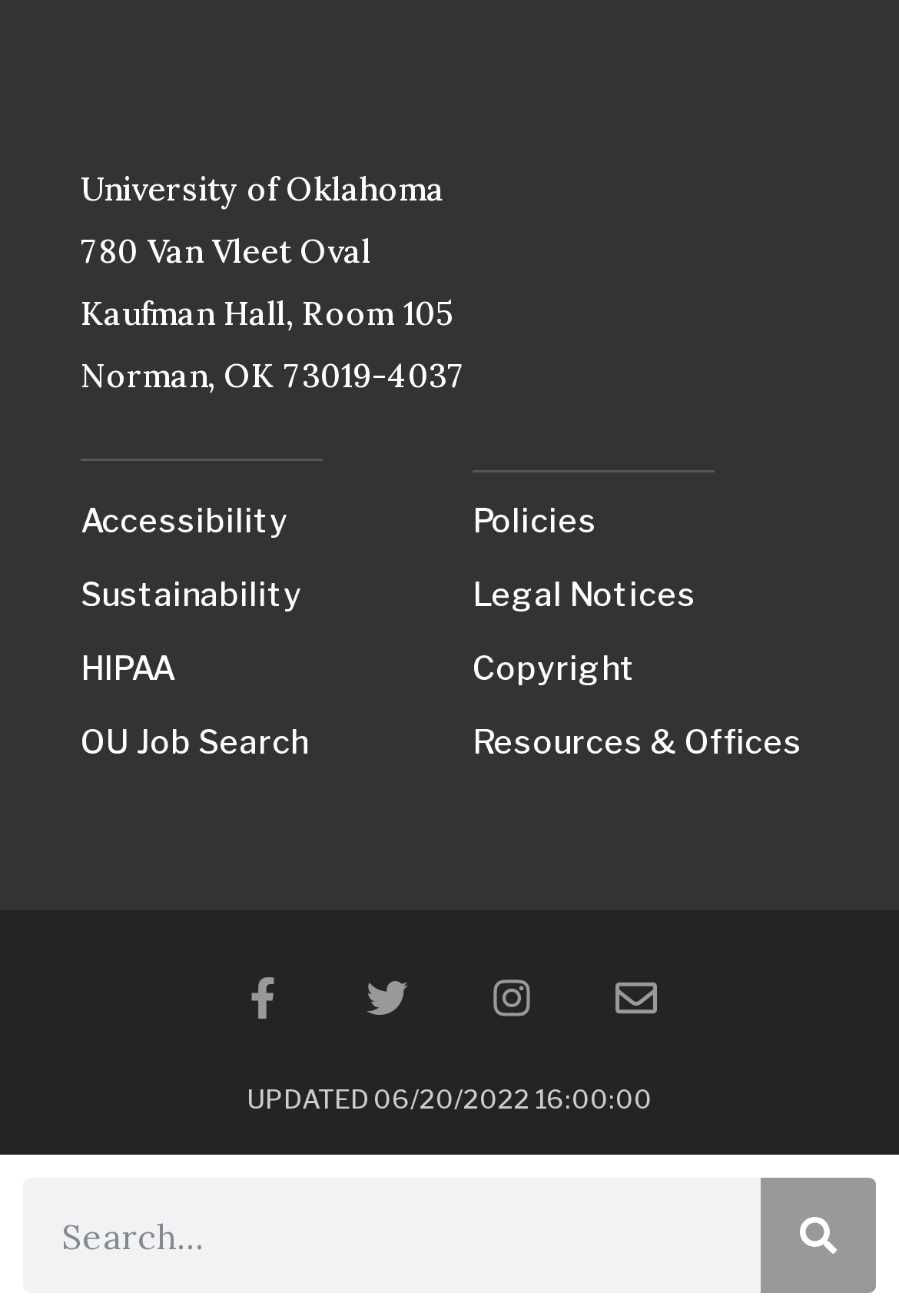Please indicate the bounding box coordinates of the element's region to be clicked to achieve the instruction: "Go to the Resources & Offices page". Provide the coordinates as four float numbers between 0 and 1, i.e., [left, top, right, bottom].

[0.526, 0.539, 0.91, 0.587]